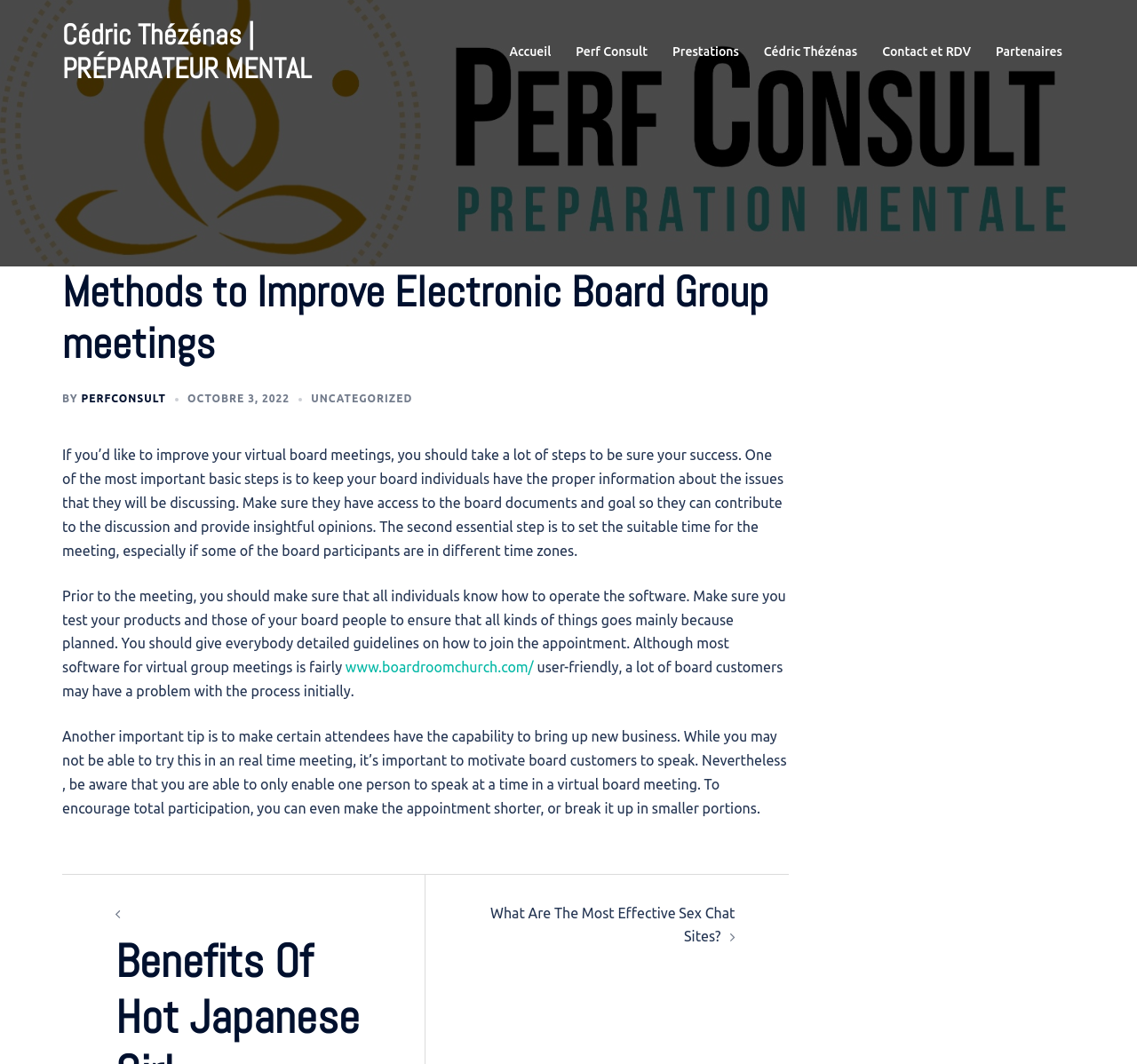Provide a one-word or one-phrase answer to the question:
What is the name of the author?

Cédric Thézénas